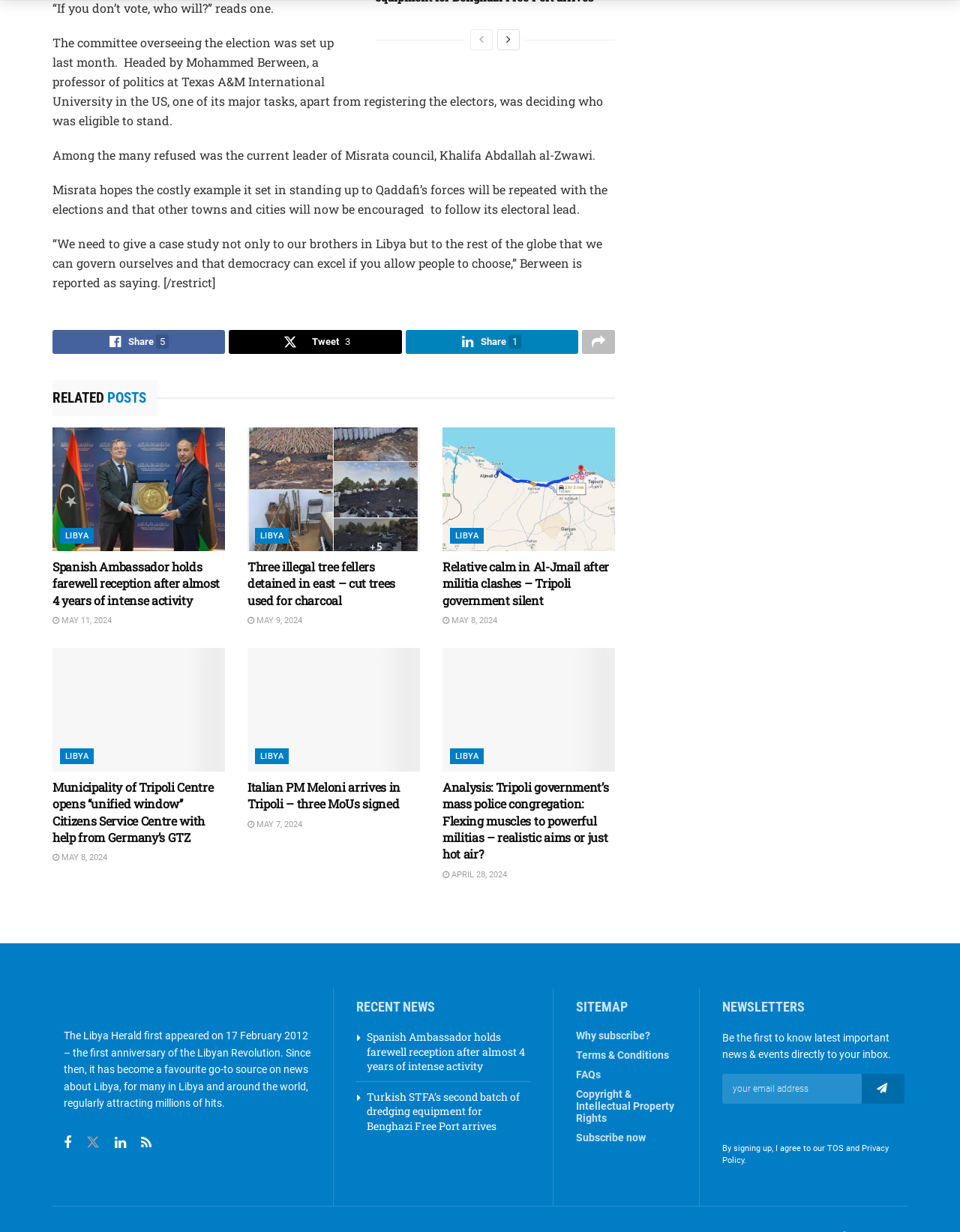Pinpoint the bounding box coordinates of the element that must be clicked to accomplish the following instruction: "Subscribe to the newsletter". The coordinates should be in the format of four float numbers between 0 and 1, i.e., [left, top, right, bottom].

[0.6, 0.924, 0.672, 0.933]